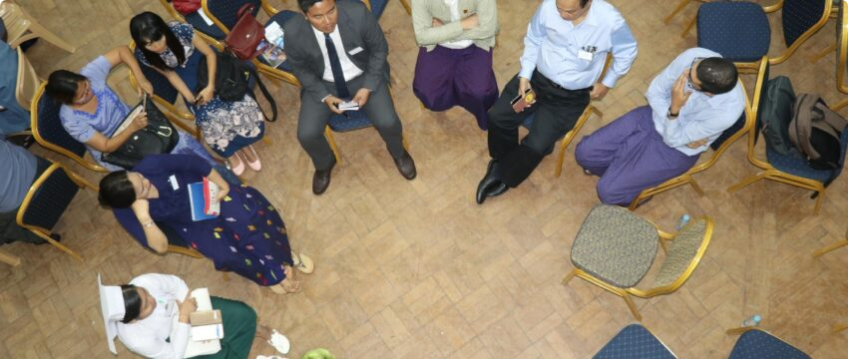Generate an in-depth description of the image you see.

A group of participants engaged in a collaborative discussion during the THET Sharing and Learning Event held on November 13, 2018. The image captures a diverse gathering of individuals seated in a round configuration, fostering interaction and sharing of experiences. Attendees include health professionals and stakeholders, many dressed in traditional attire, reflecting the event's cultural context. Their attentive expressions signify a commitment to dialogue and learning, as they discuss the challenges and successes of health partnership projects in Myanmar. The setting highlights the importance of collaboration in improving healthcare outcomes, emphasizing a strong sense of community and shared purpose among the participants.